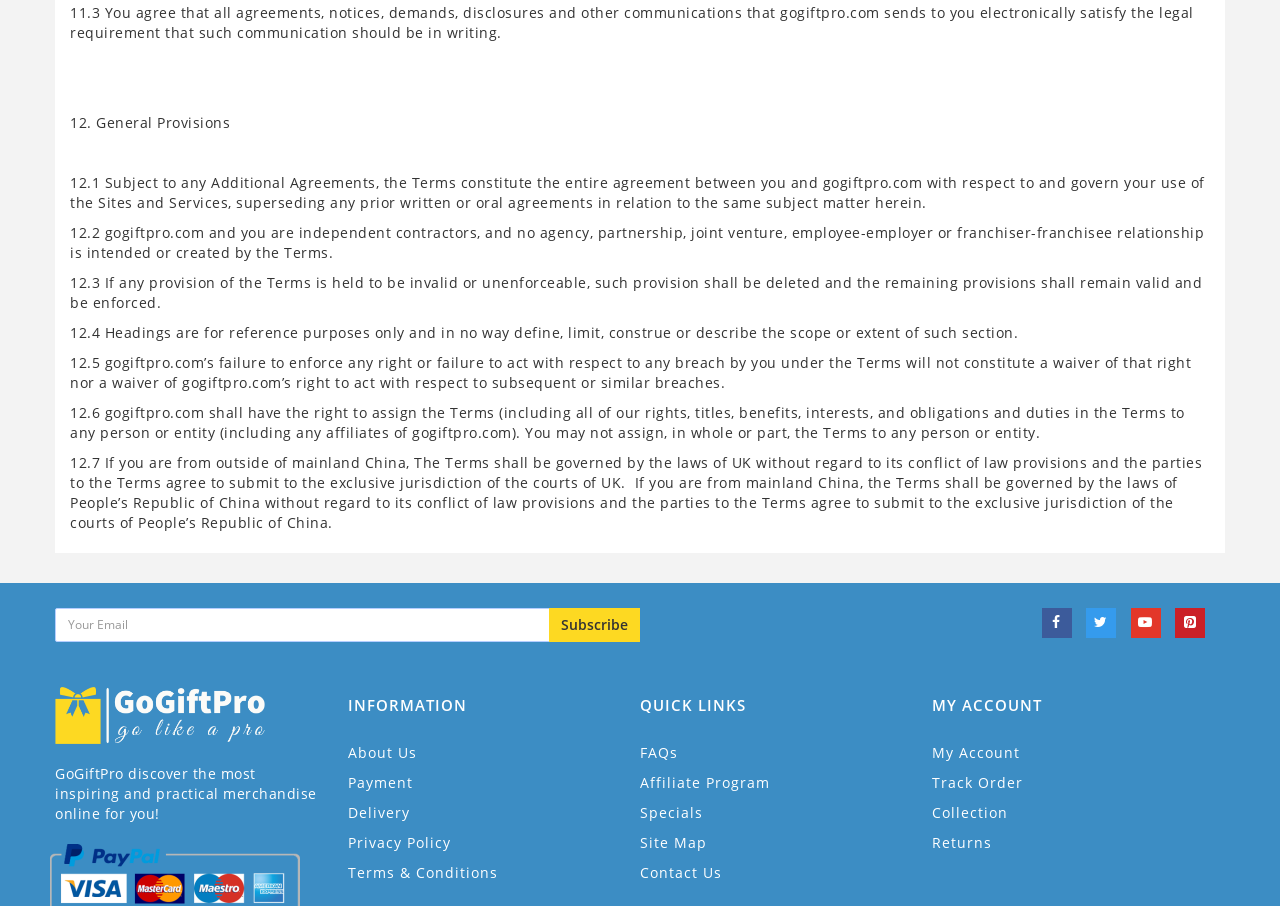Locate the bounding box coordinates of the element you need to click to accomplish the task described by this instruction: "Click on the 'Home' link".

None